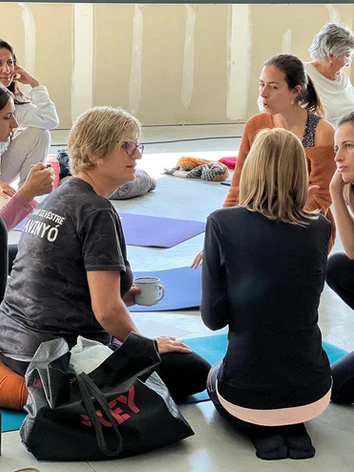Describe the image with as much detail as possible.

The image captures a group of individuals engaged in a vibrant conversation, likely during a wellness or meditation workshop. In the foreground, two women sit closely together on yoga mats. One has short, wavy hair and wears glasses, dressed in a black T-shirt, while the other has long, straight hair and is wearing a black top that features a light-colored band at the hem. They are both looking towards a third person, engaging dynamically in the discussion.

Surrounding them, additional participants are positioned on yoga mats, each appearing involved in their own conversations, adding to the communal atmosphere. The room is brightly lit, enhancing the feeling of openness and connection among the participants. The setting seems designed for gatherings, possibly emphasizing wellness, creativity, or learning through shared experiences. The diversity in attire and expression suggests a welcoming environment conducive to personal growth and interaction.